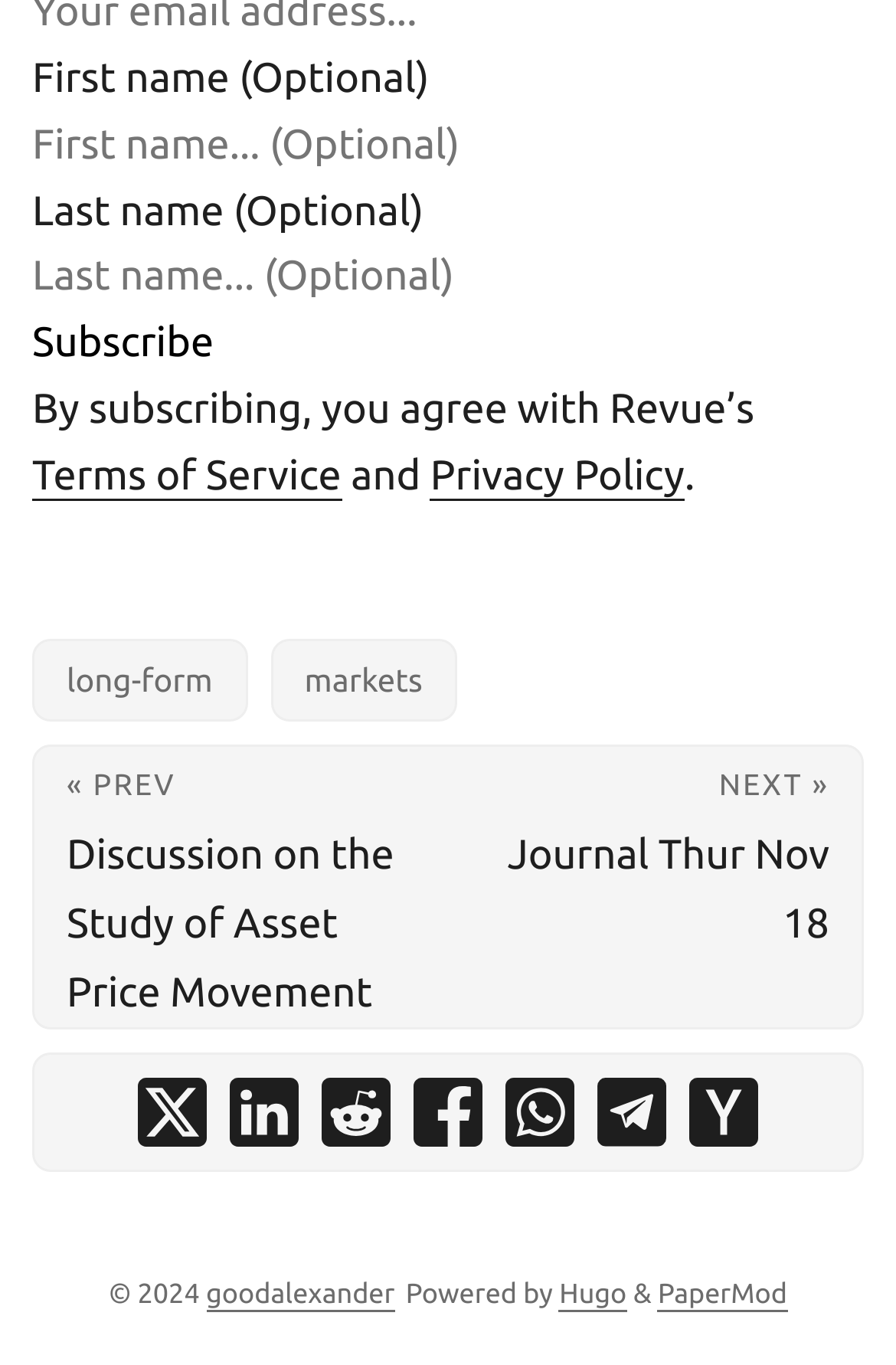Determine the bounding box coordinates of the area to click in order to meet this instruction: "Click Subscribe".

[0.036, 0.228, 0.239, 0.276]